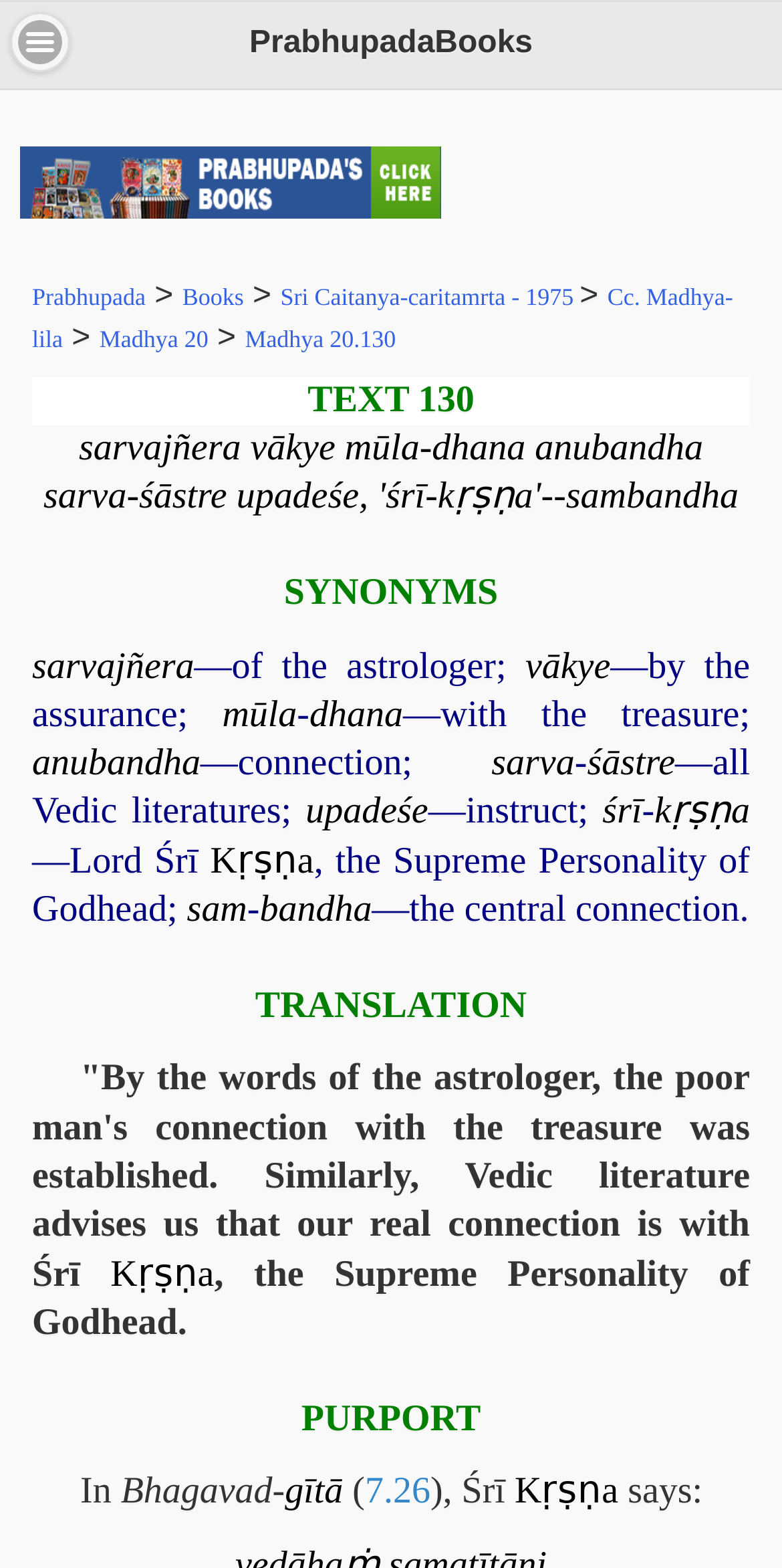Provide the bounding box coordinates of the HTML element this sentence describes: "Menu".

[0.013, 0.008, 0.09, 0.046]